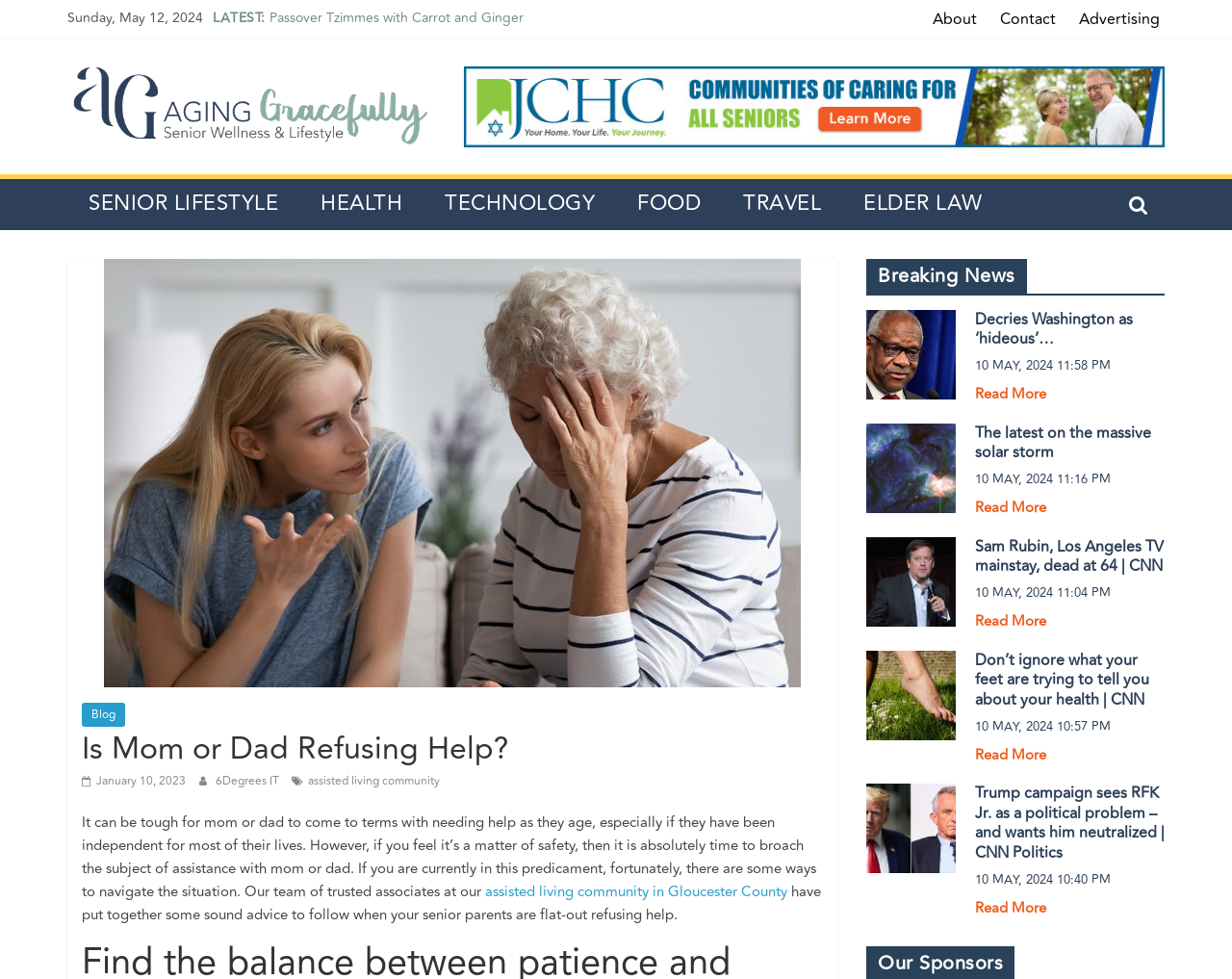Examine the image and give a thorough answer to the following question:
How many news articles are listed under 'Breaking News'?

I found the number of news articles by looking at the images and links under 'Breaking News' which are 5 in total, each with a 'Read More' link and a timestamp.